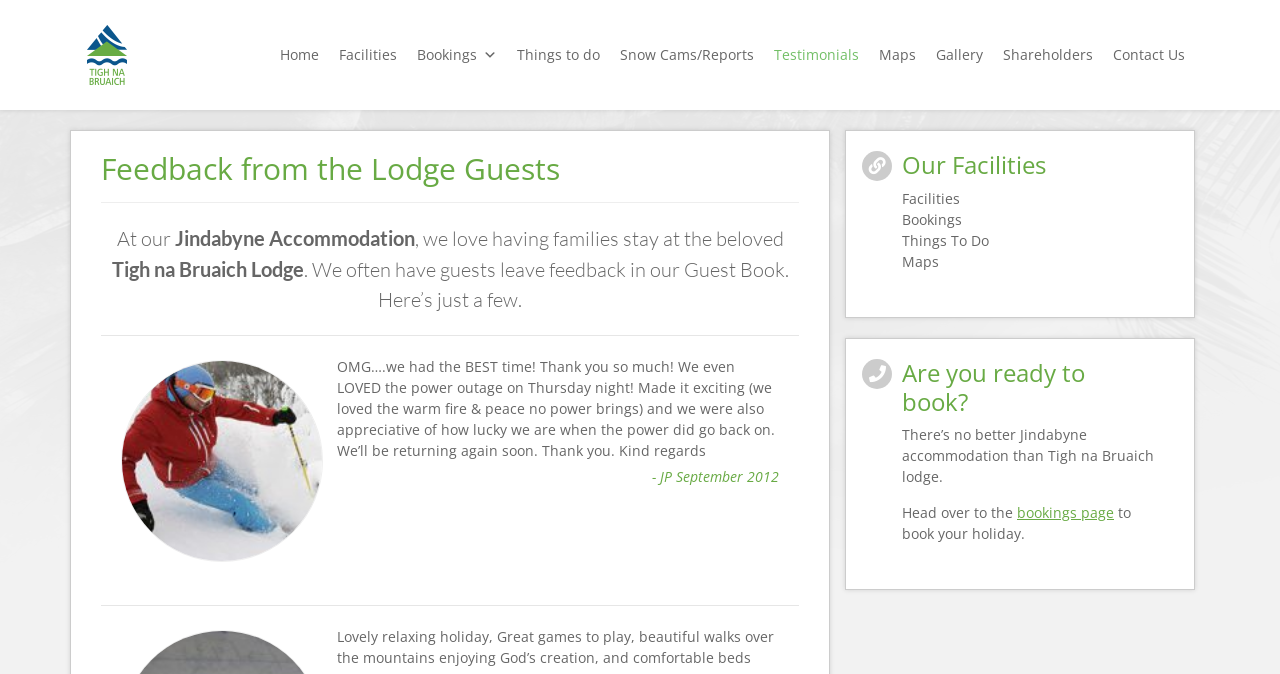Using the provided description Maps, find the bounding box coordinates for the UI element. Provide the coordinates in (top-left x, top-left y, bottom-right x, bottom-right y) format, ensuring all values are between 0 and 1.

[0.705, 0.374, 0.734, 0.402]